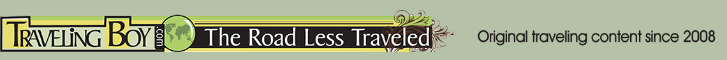Give a one-word or one-phrase response to the question:
What is the color of the globe icon?

green